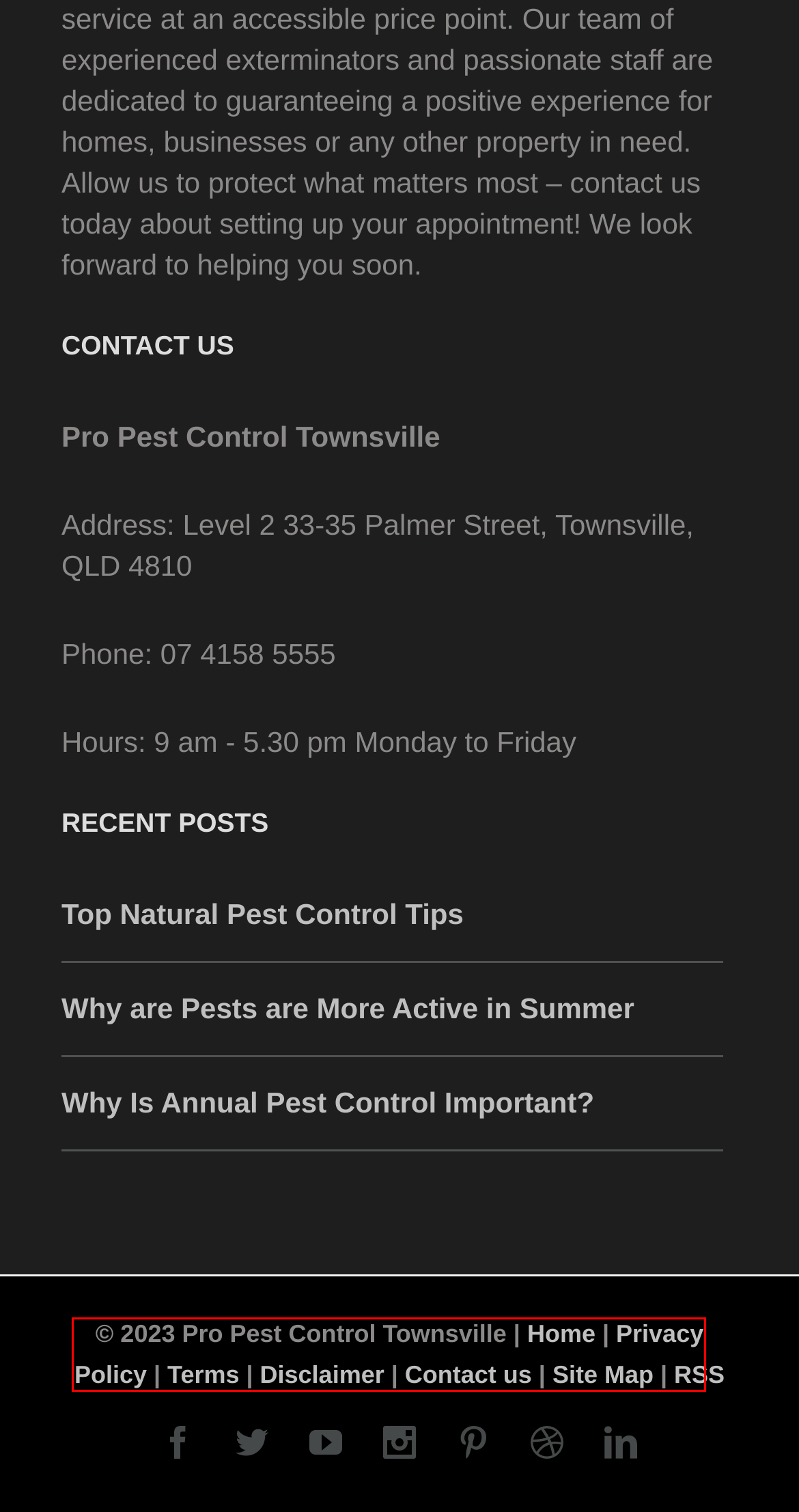You are given a screenshot of a webpage within which there is a red rectangle bounding box. Please choose the best webpage description that matches the new webpage after clicking the selected element in the bounding box. Here are the options:
A. Quotes - Pest Control Townsville | Pro Pest Control Townsville
B. Terms of Use | Pro Pest Control Townsville
C. Why Is Annual Pest Control Important? | The Benefits of Regular Treatment
D. Website Disclaimer | Pro Pest Control Townsville
E. Privacy Policy | Pro Pest Control Townsville
F. Pest Control Townsville | Pro Pest Control Townsville
G. Why Are There More Pests in Summer? Heat & Increased Pest Activity
H. Top Natural Pest Control Tips | Effective Solutions for Your Home

E